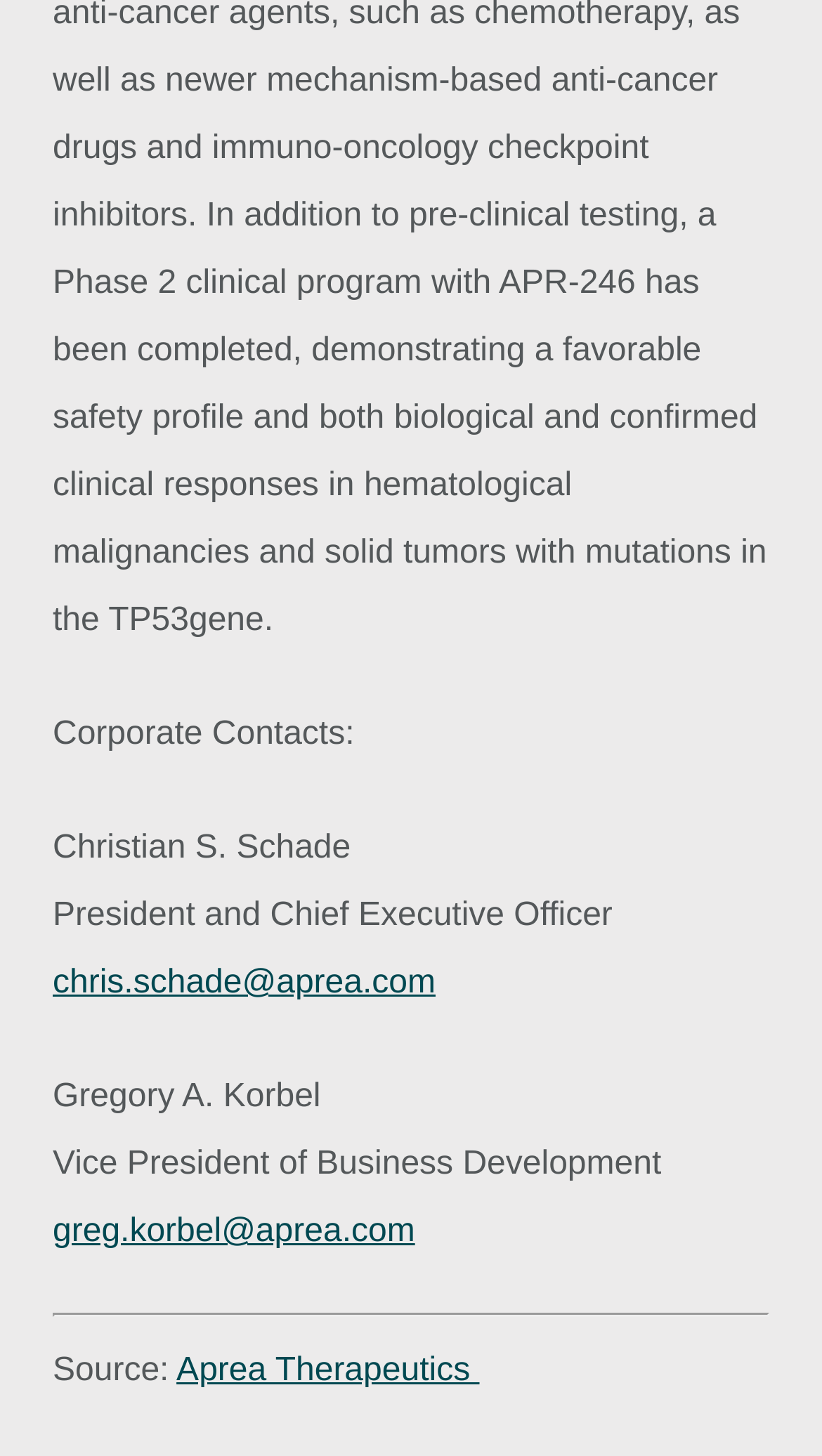What is the source of the information?
Based on the screenshot, provide a one-word or short-phrase response.

Aprea Therapeutics